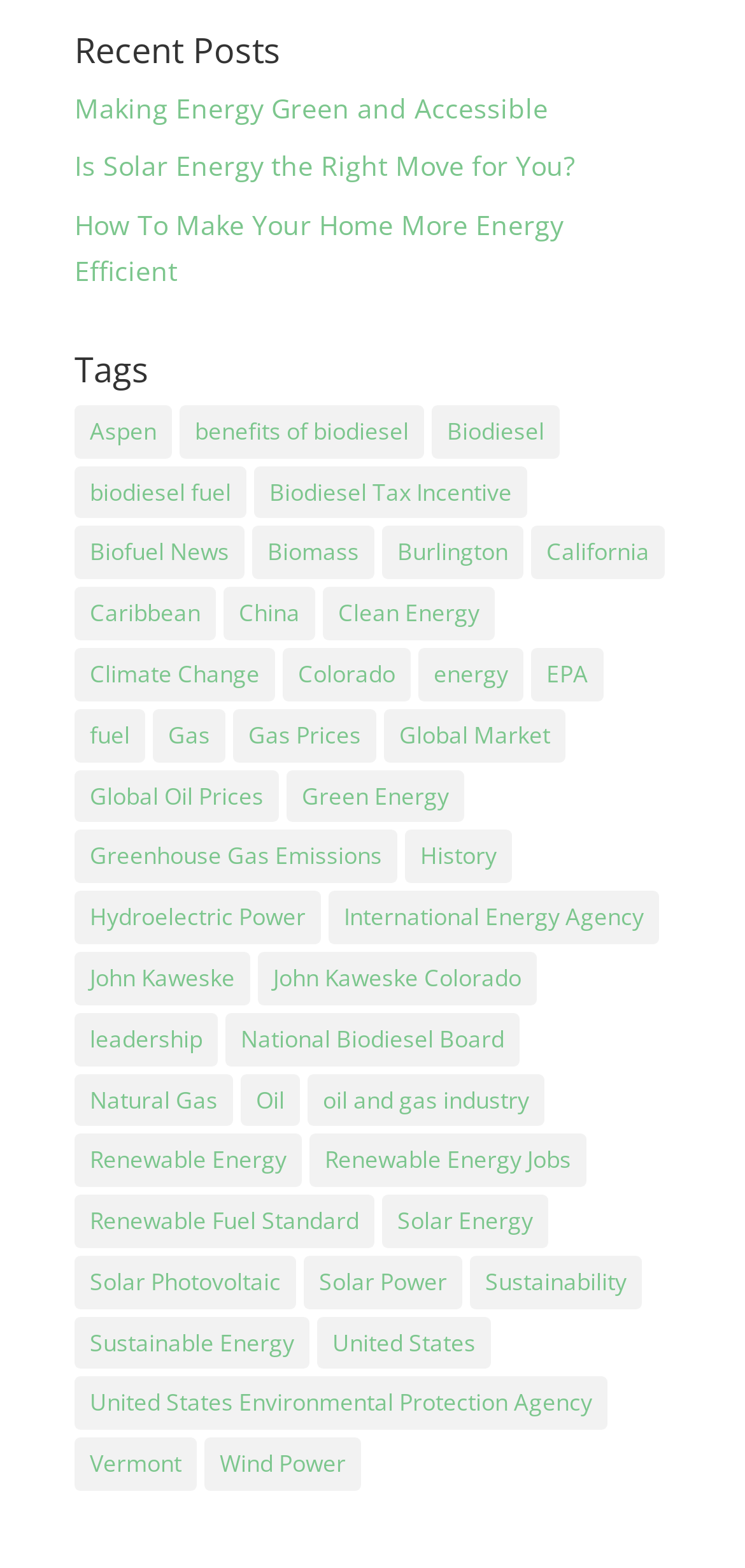Identify the bounding box coordinates of the clickable section necessary to follow the following instruction: "Explore tags related to biodiesel". The coordinates should be presented as four float numbers from 0 to 1, i.e., [left, top, right, bottom].

[0.579, 0.258, 0.751, 0.292]